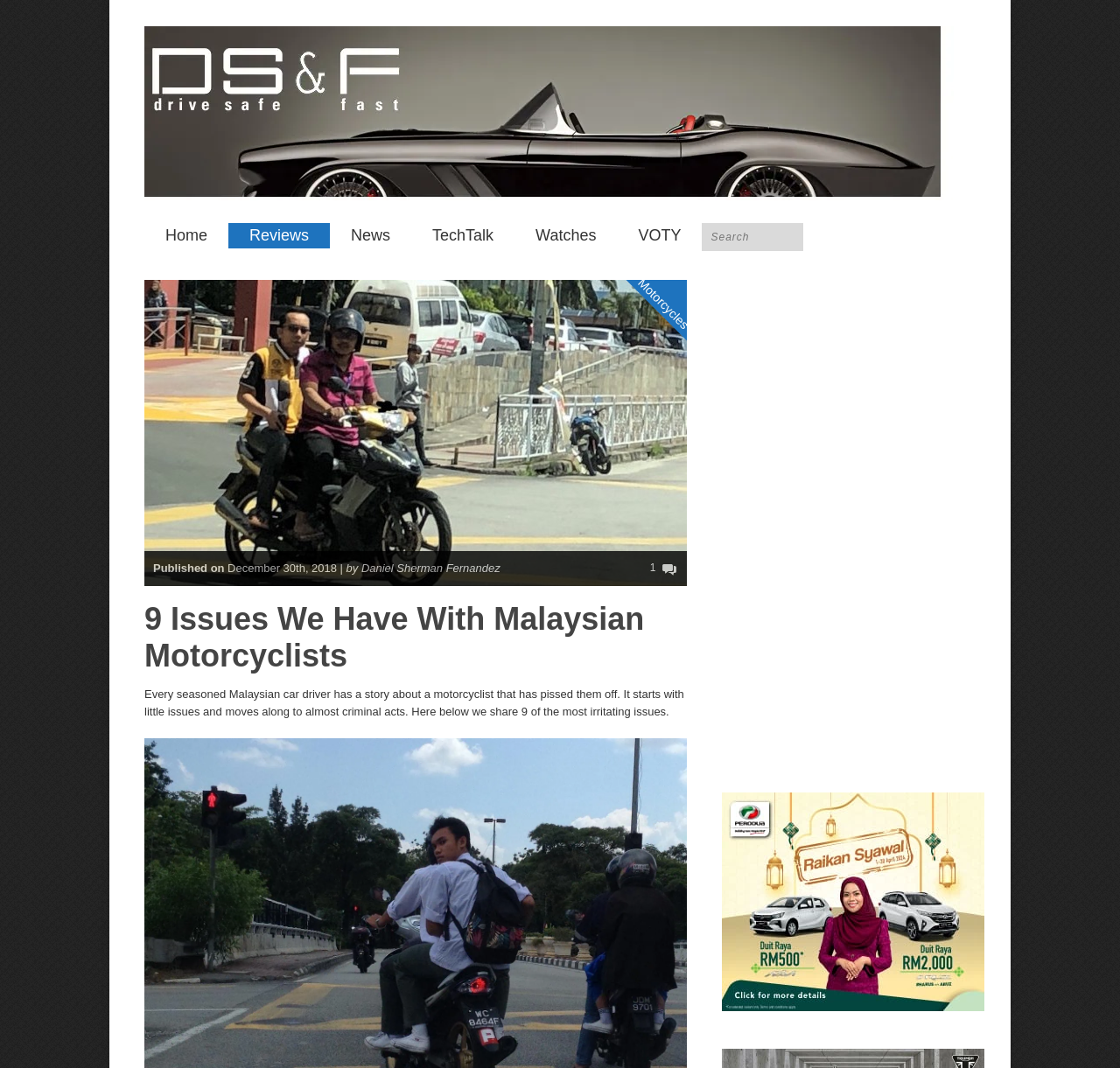Kindly determine the bounding box coordinates for the area that needs to be clicked to execute this instruction: "Go to the Home page".

[0.129, 0.209, 0.204, 0.233]